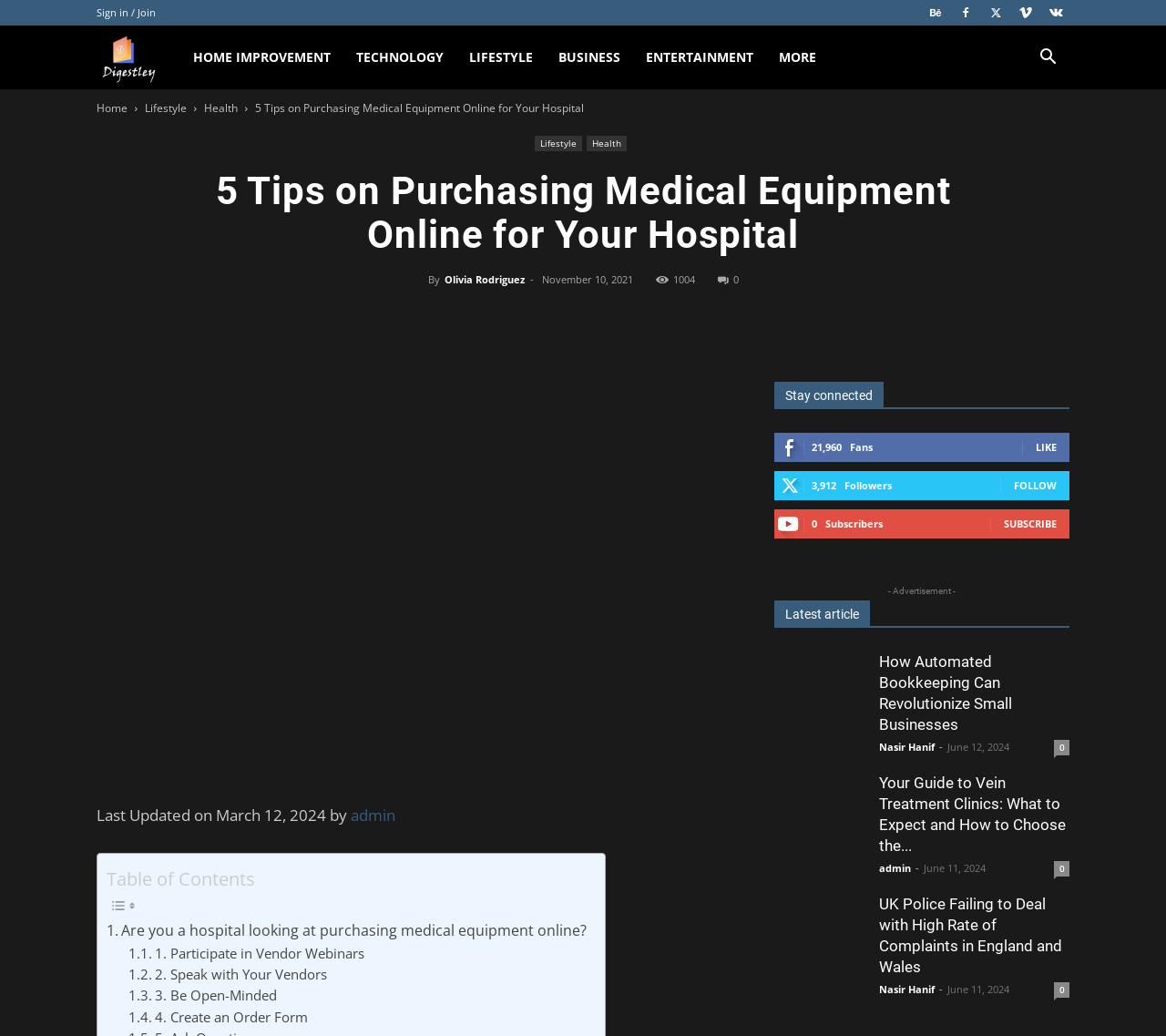What is the last updated date of the article?
Refer to the image and respond with a one-word or short-phrase answer.

March 12, 2024